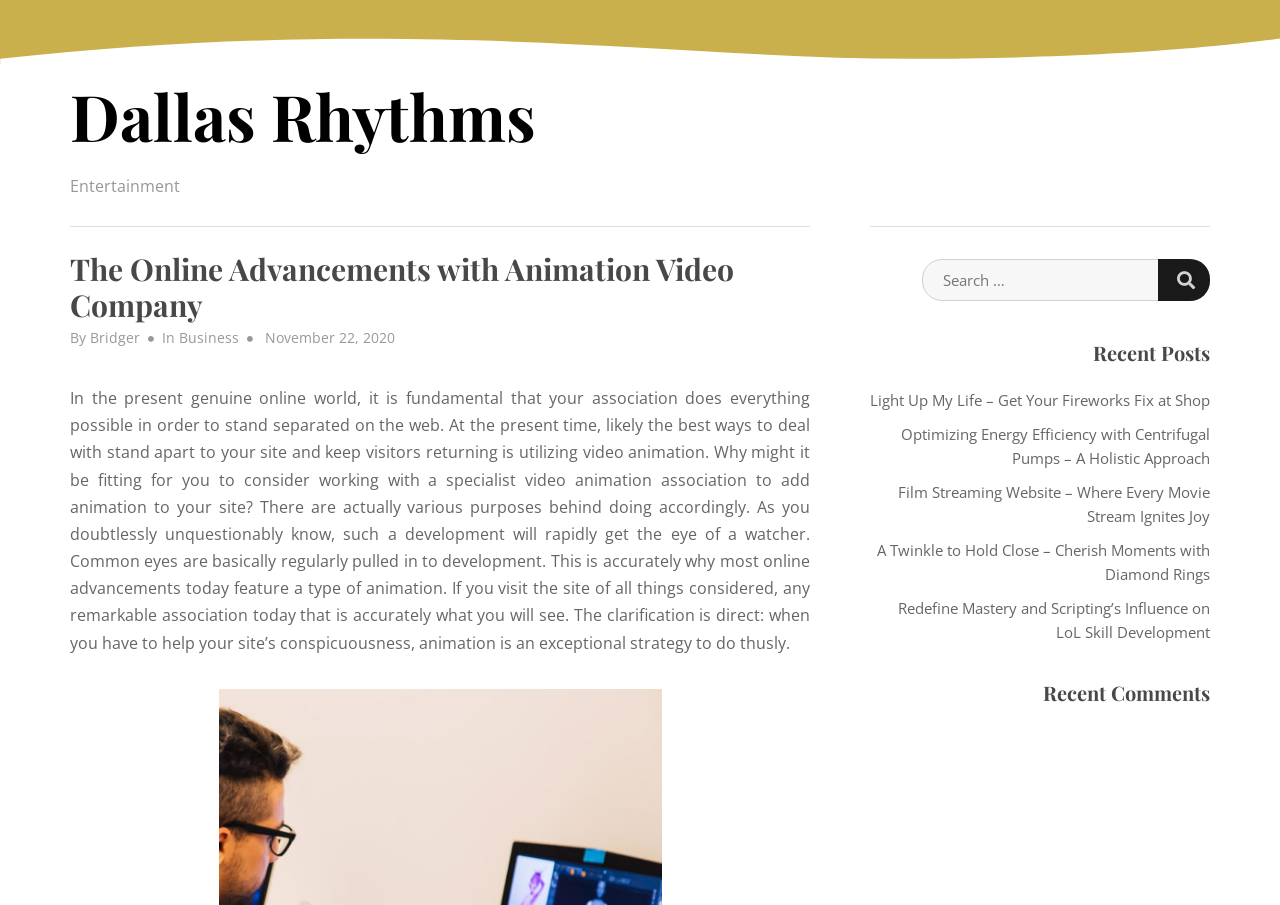Locate the bounding box coordinates of the UI element described by: "Entertainment". The bounding box coordinates should consist of four float numbers between 0 and 1, i.e., [left, top, right, bottom].

[0.043, 0.181, 0.152, 0.232]